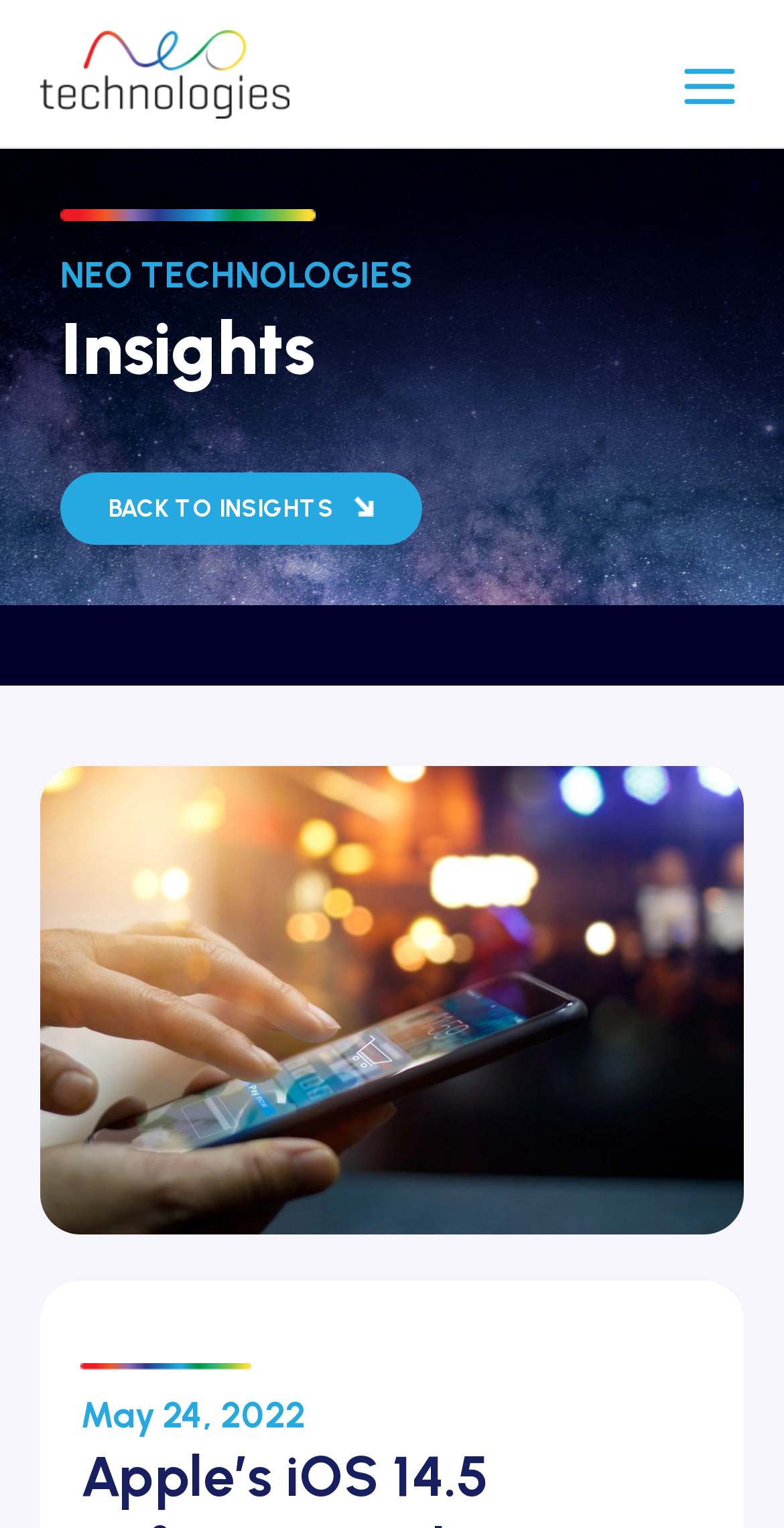Describe all the key features and sections of the webpage thoroughly.

The webpage appears to be an article from NEO Technologies, with the title "Apple’s iOS 14.5 Software Update Changes Background Tracking for Apps". At the top left of the page, there is a link to "NEO Technologies" accompanied by an image with the same name. 

Below the title, there is a main menu button on the top right, which is not expanded. The button has an image and the text "MAIN MENU". 

On the left side of the page, there is a section with the heading "Insights" and a link "BACK TO INSIGHTS" below it. 

The main content of the article starts with a brief introduction, mentioning a massive update to Apple's iPhone software that affects how Facebook and other apps track user data in the background, specifically with the release of iOS 14.5. 

At the bottom of the page, there is a date "May 24, 2022" indicating when the article was published.